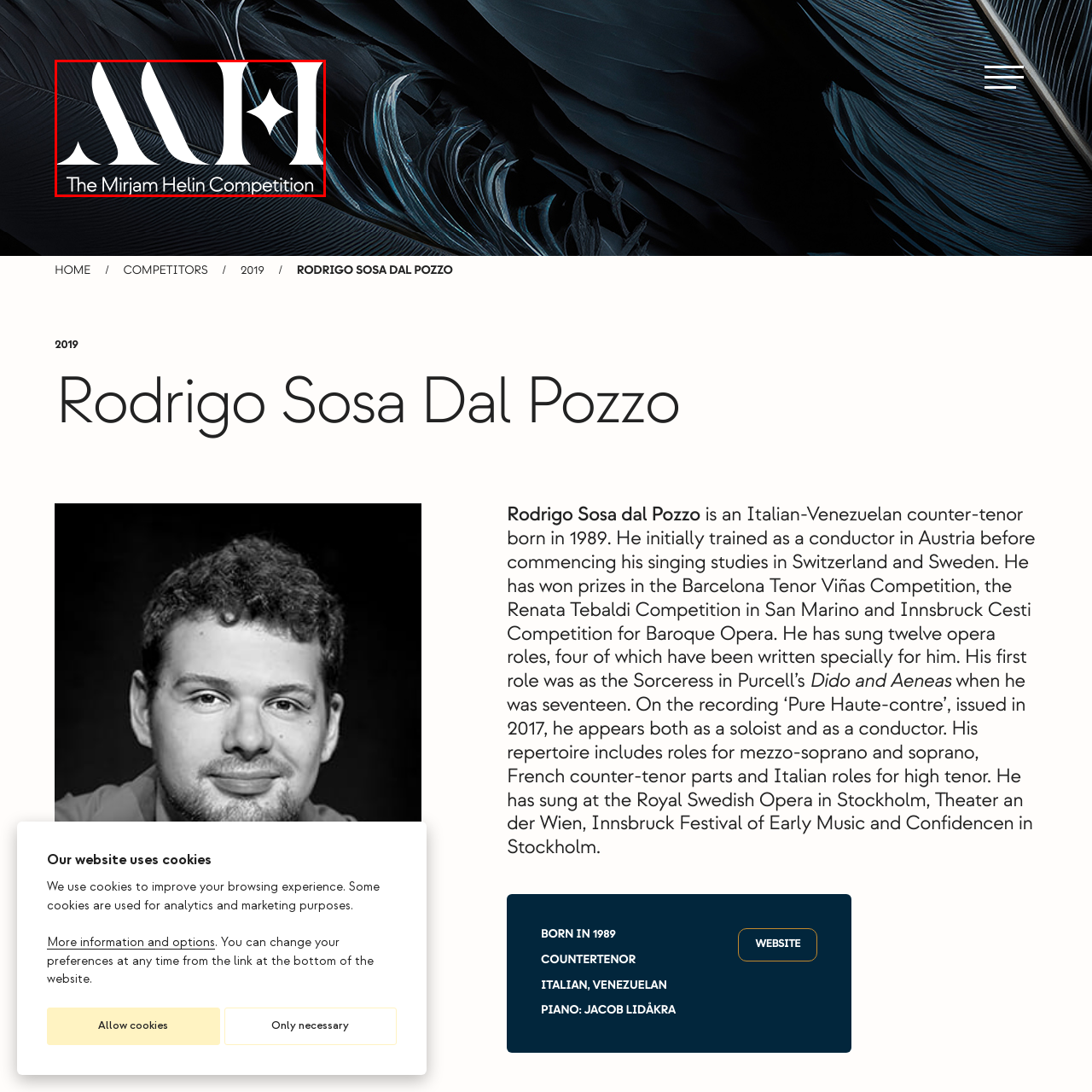What is the focus of the competition?
Examine the image inside the red bounding box and give an in-depth answer to the question, using the visual evidence provided.

The logo reflects both tradition and modernity, inviting audiences to engage with an inspiring competition dedicated to emerging talent in the classical music scene, highlighting its artistic focus and commitment to excellence in vocal performance.